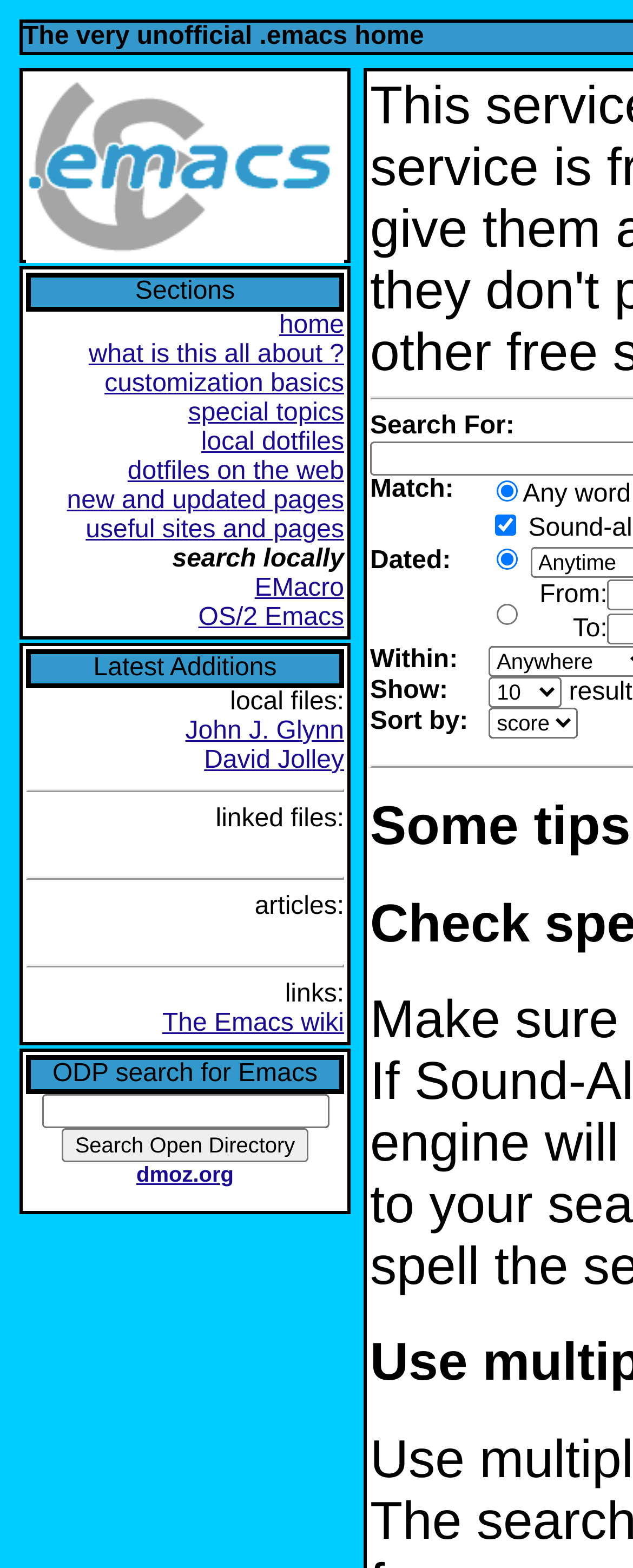Determine the bounding box coordinates of the clickable region to follow the instruction: "search for 'EMacro'".

[0.402, 0.366, 0.544, 0.384]